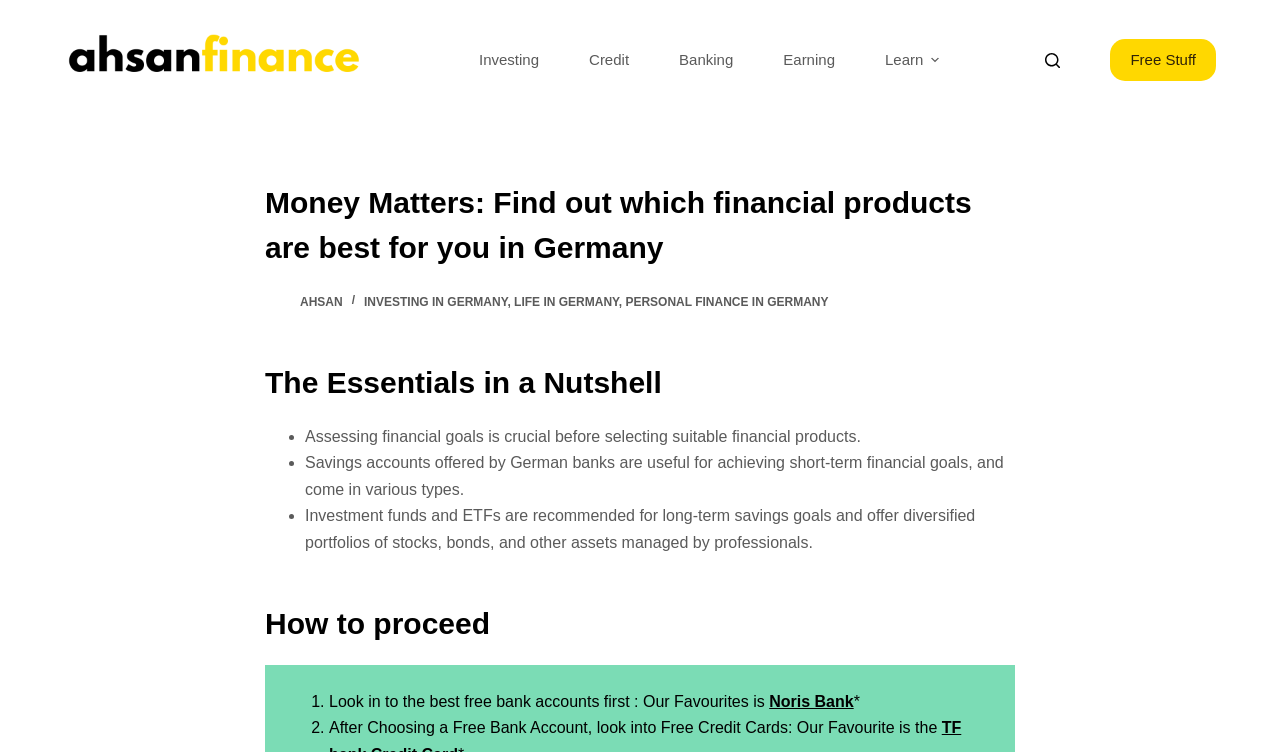Can you find the bounding box coordinates of the area I should click to execute the following instruction: "Click on the 'Investing' menu item"?

[0.355, 0.052, 0.441, 0.108]